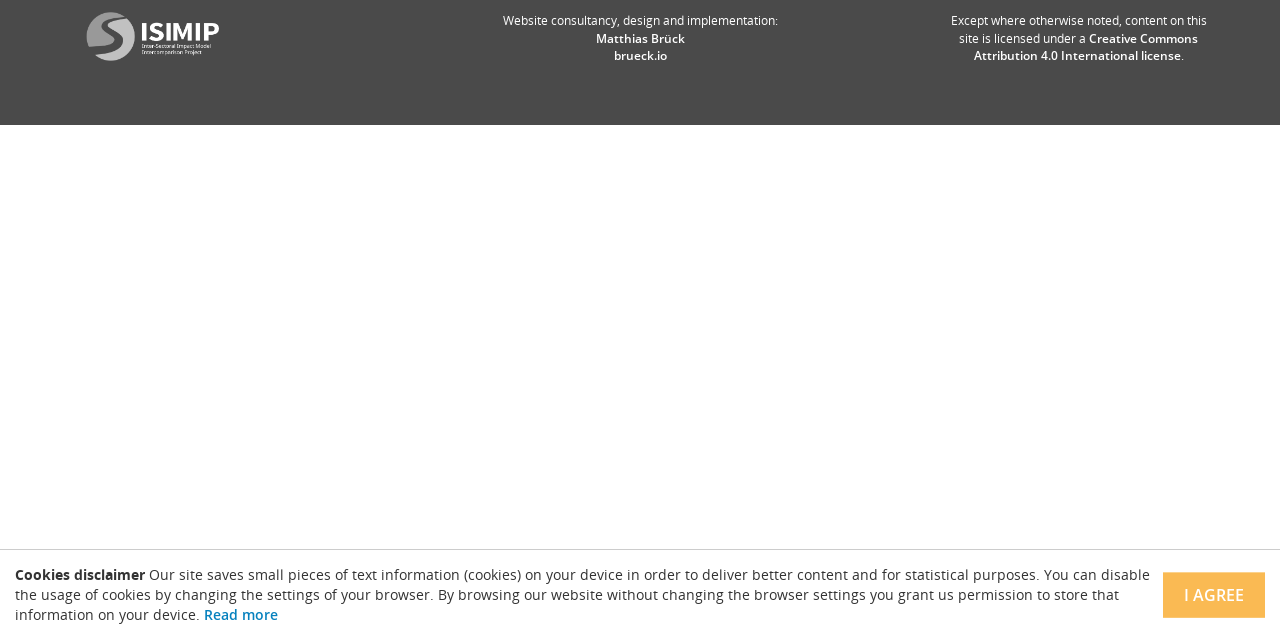Identify the bounding box of the UI component described as: "parent_node: Industry".

None